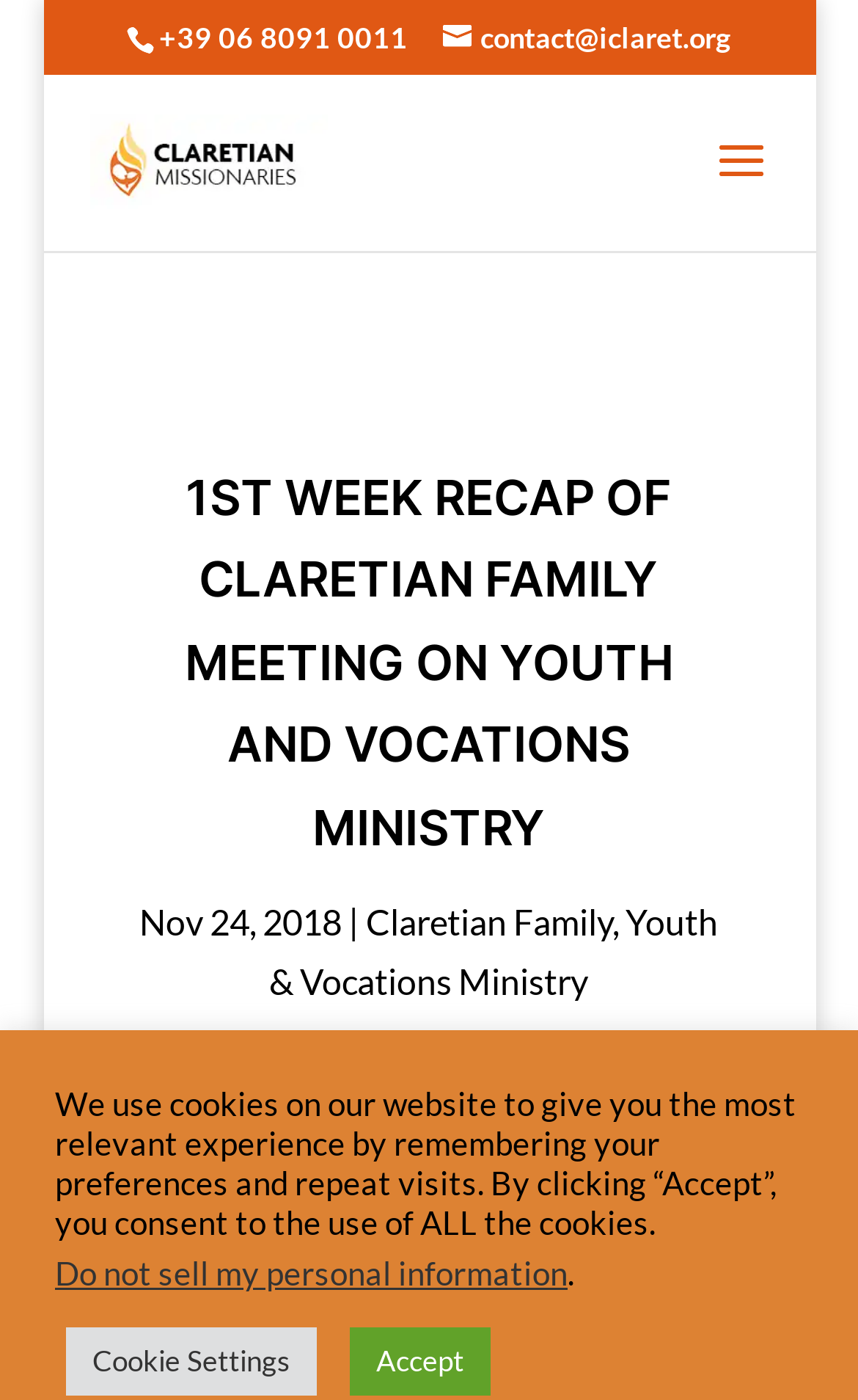Given the description contact@iclaret.org, predict the bounding box coordinates of the UI element. Ensure the coordinates are in the format (top-left x, top-left y, bottom-right x, bottom-right y) and all values are between 0 and 1.

[0.517, 0.014, 0.853, 0.039]